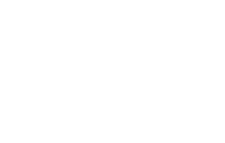Formulate a detailed description of the image content.

The image accompanying the article titled "Half of 60 Chinese PV Companies Listed Forecast Net Loss in Profit 2023" features a visual representation related to the photovoltaic (PV) industry. This image likely illustrates trends or data concerning the financial outlook for these companies, highlighting potential losses and their implications on the renewable energy sector in China. The article seems to address concerns over the profitability of these entities, making it a timely discussion piece in light of market fluctuations. The overall context suggests an in-depth analysis of economic factors affecting the solar energy industry, pointing towards significant challenges ahead for investors and stakeholders.